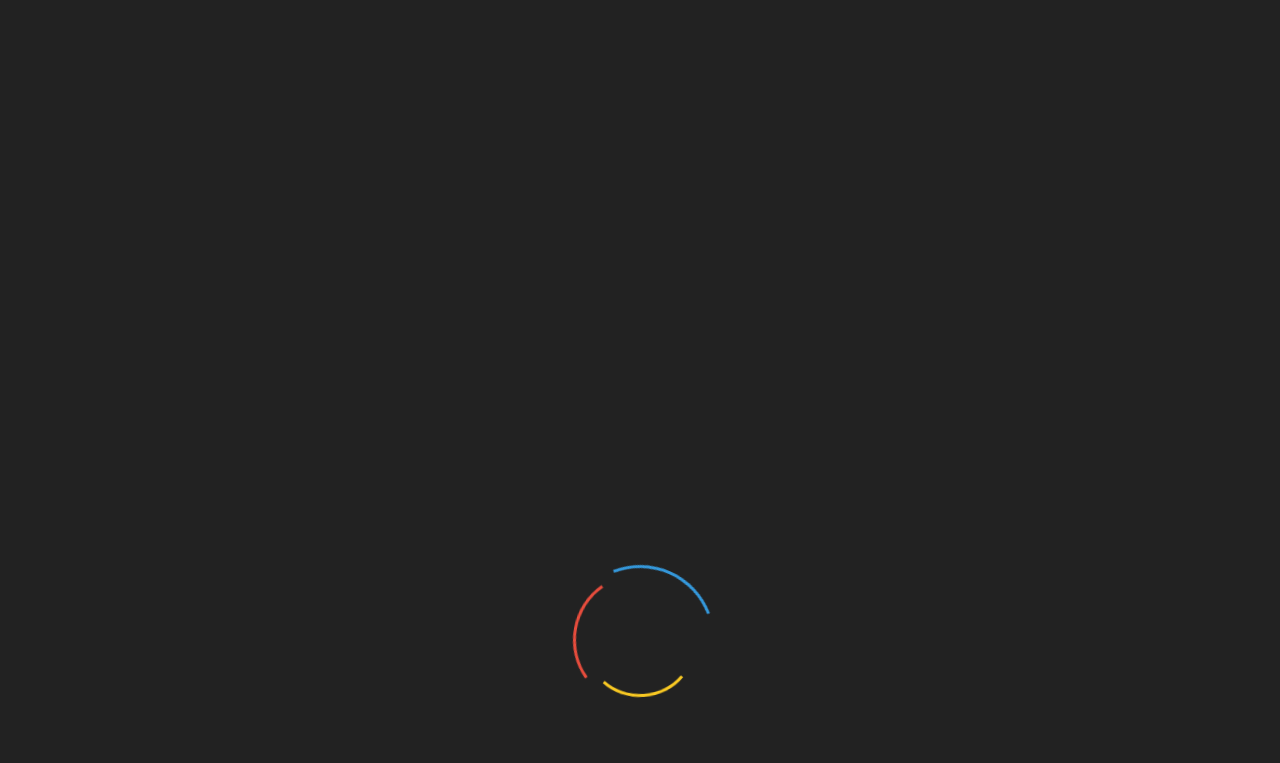Locate the primary headline on the webpage and provide its text.

Best Gynecomastia Pills to Get Rid of Male Breasts 2022